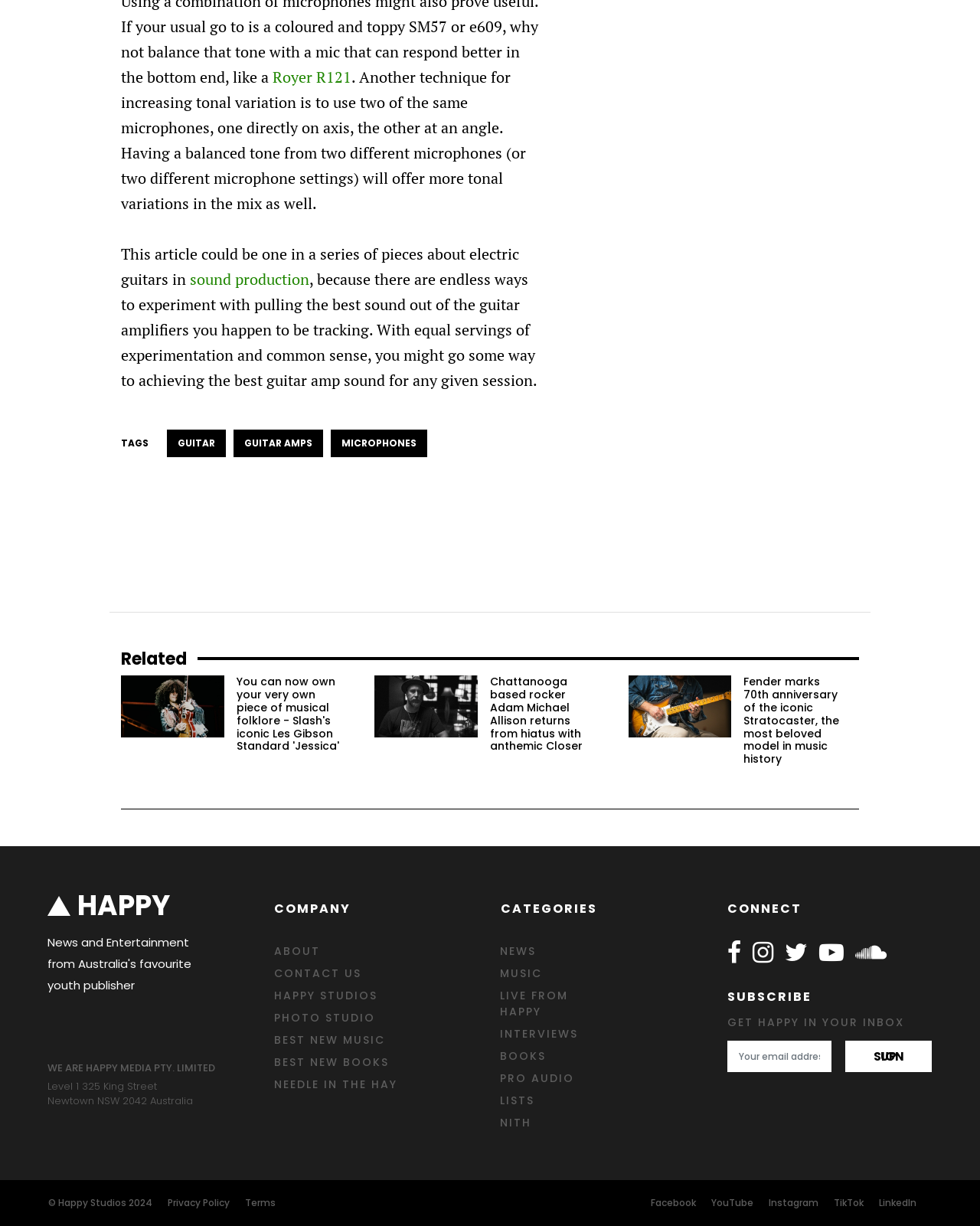Please provide a detailed answer to the question below by examining the image:
What is the name of the iconic guitar model being celebrated?

The article mentions that Fender is marking the 70th anniversary of the Stratocaster, which is described as the most beloved model in music history.